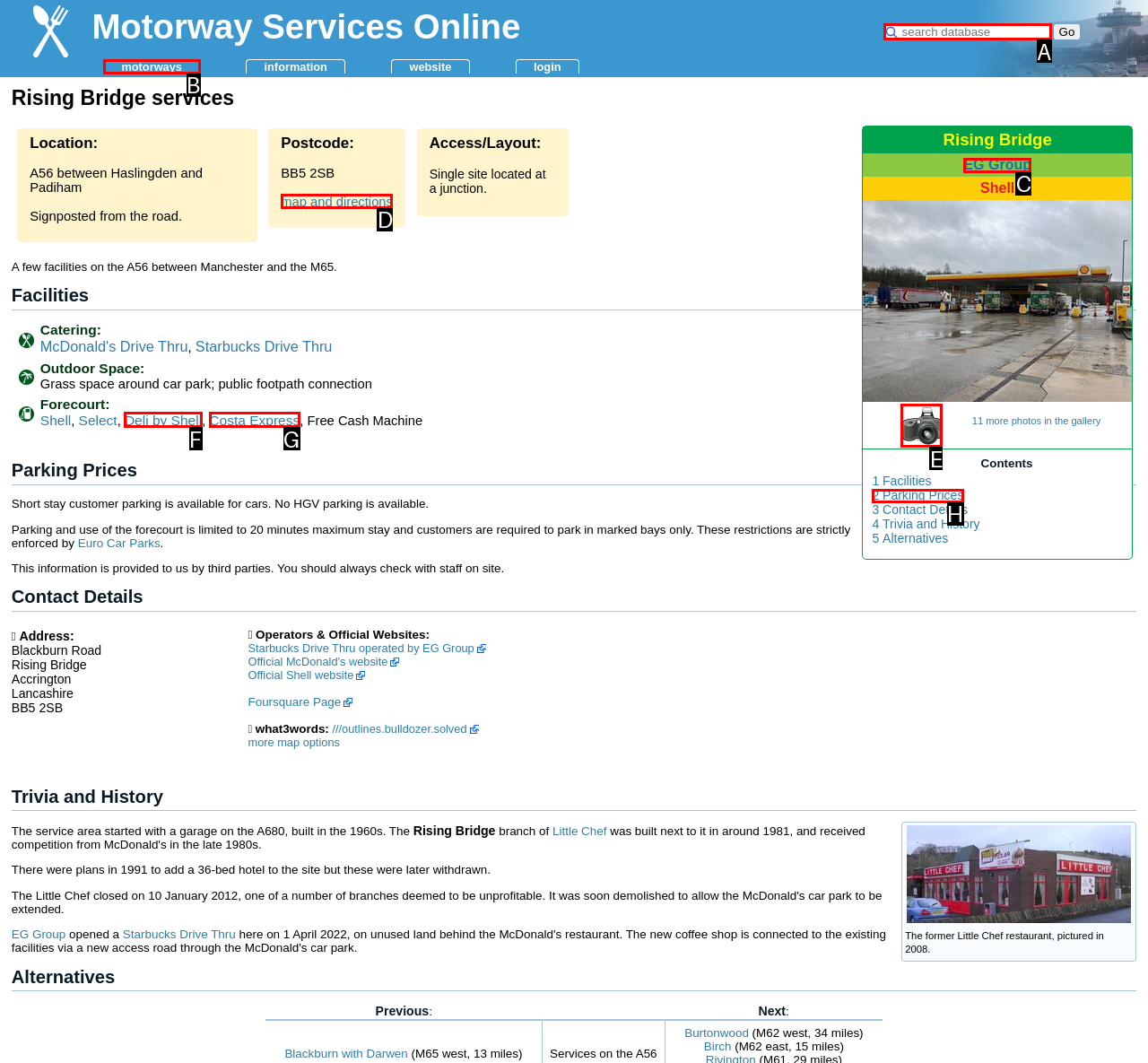Choose the correct UI element to click for this task: View map and directions Answer using the letter from the given choices.

D